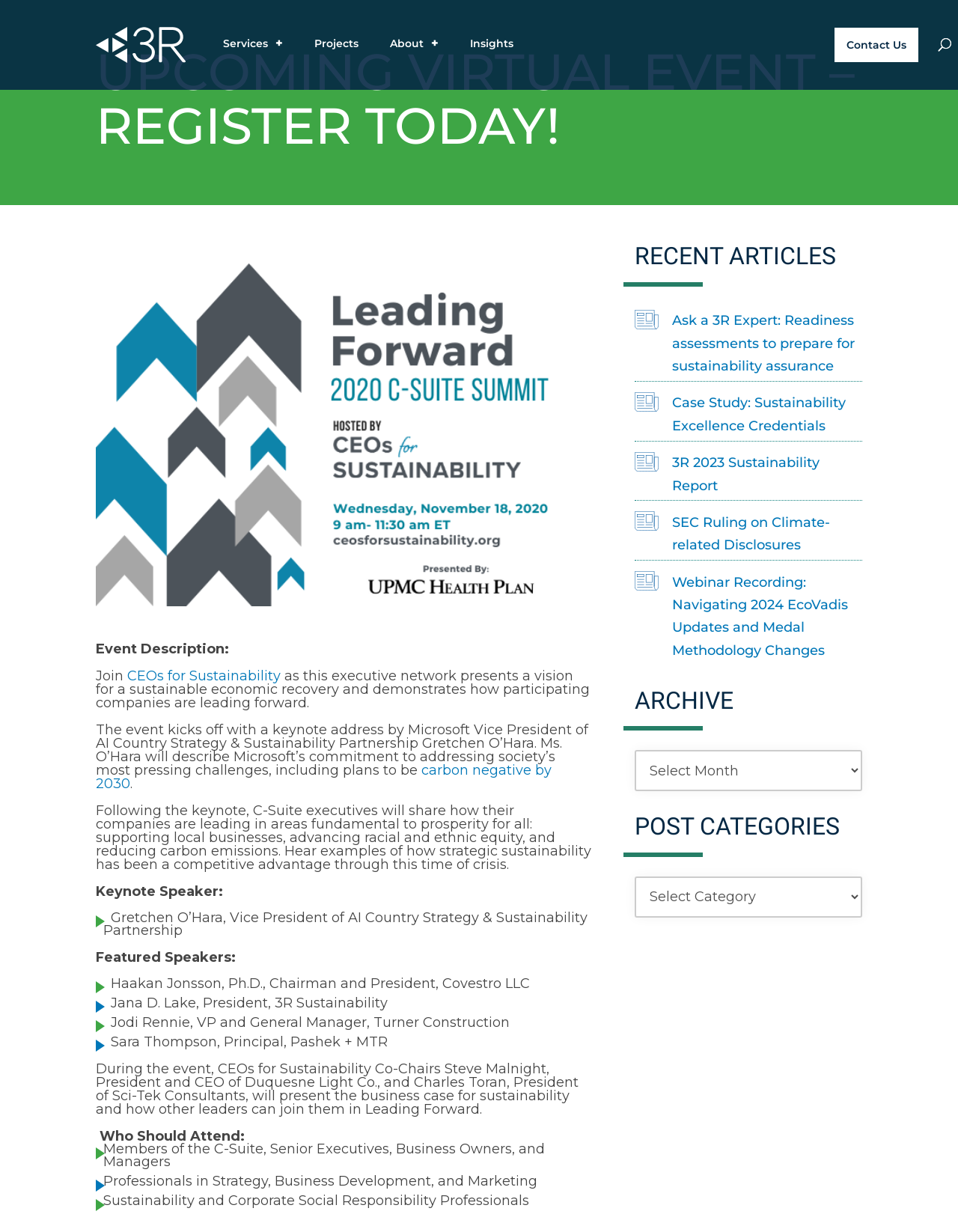Who is the keynote speaker at the event?
Examine the image closely and answer the question with as much detail as possible.

I found the answer by looking at the section of the webpage that describes the event. Specifically, I found a StaticText element that says 'Keynote Speaker: Gretchen O’Hara, Vice President of AI Country Strategy & Sustainability Partnership'. This indicates that Gretchen O'Hara is the keynote speaker at the event.